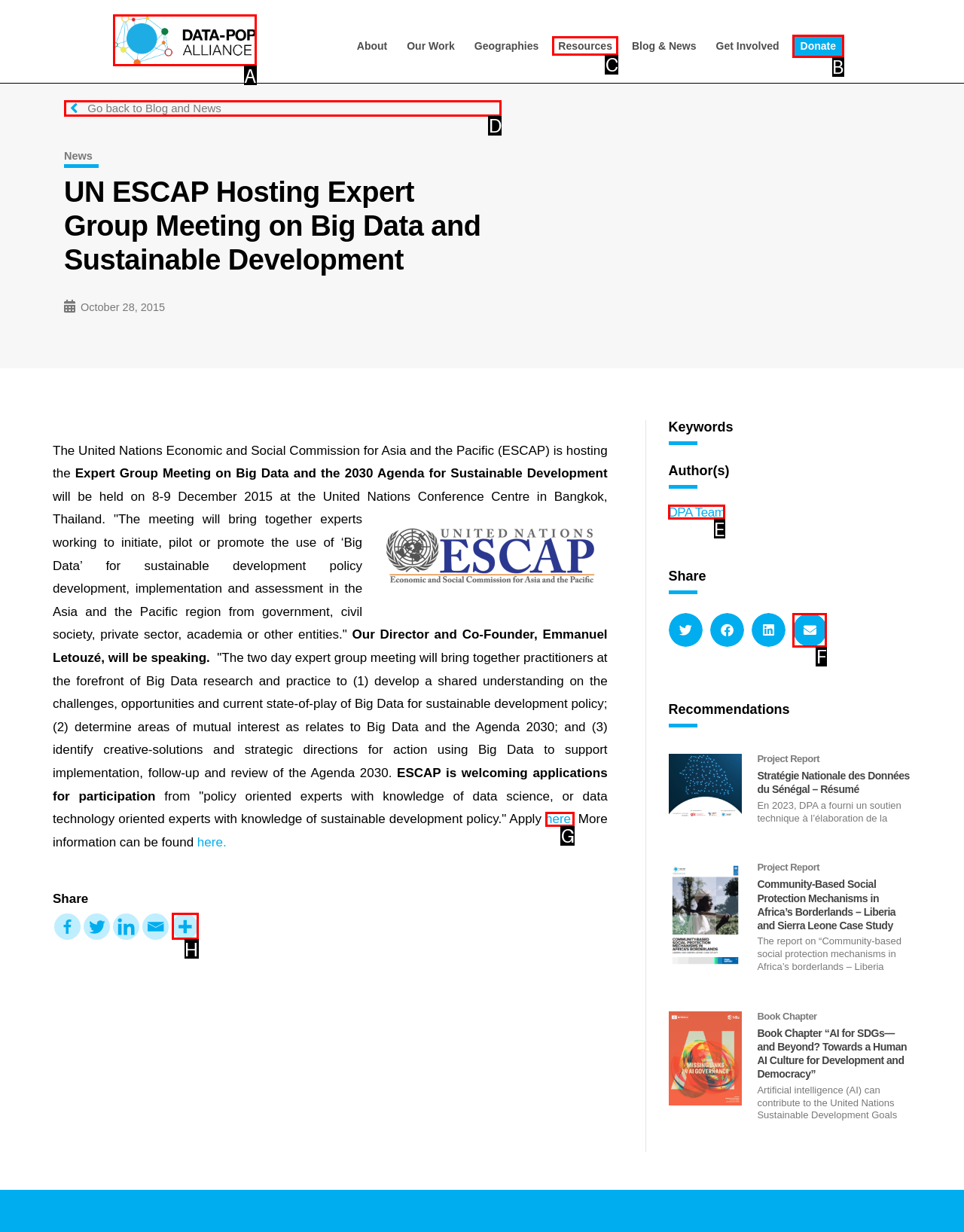Determine the option that aligns with this description: parent_node: About
Reply with the option's letter directly.

A